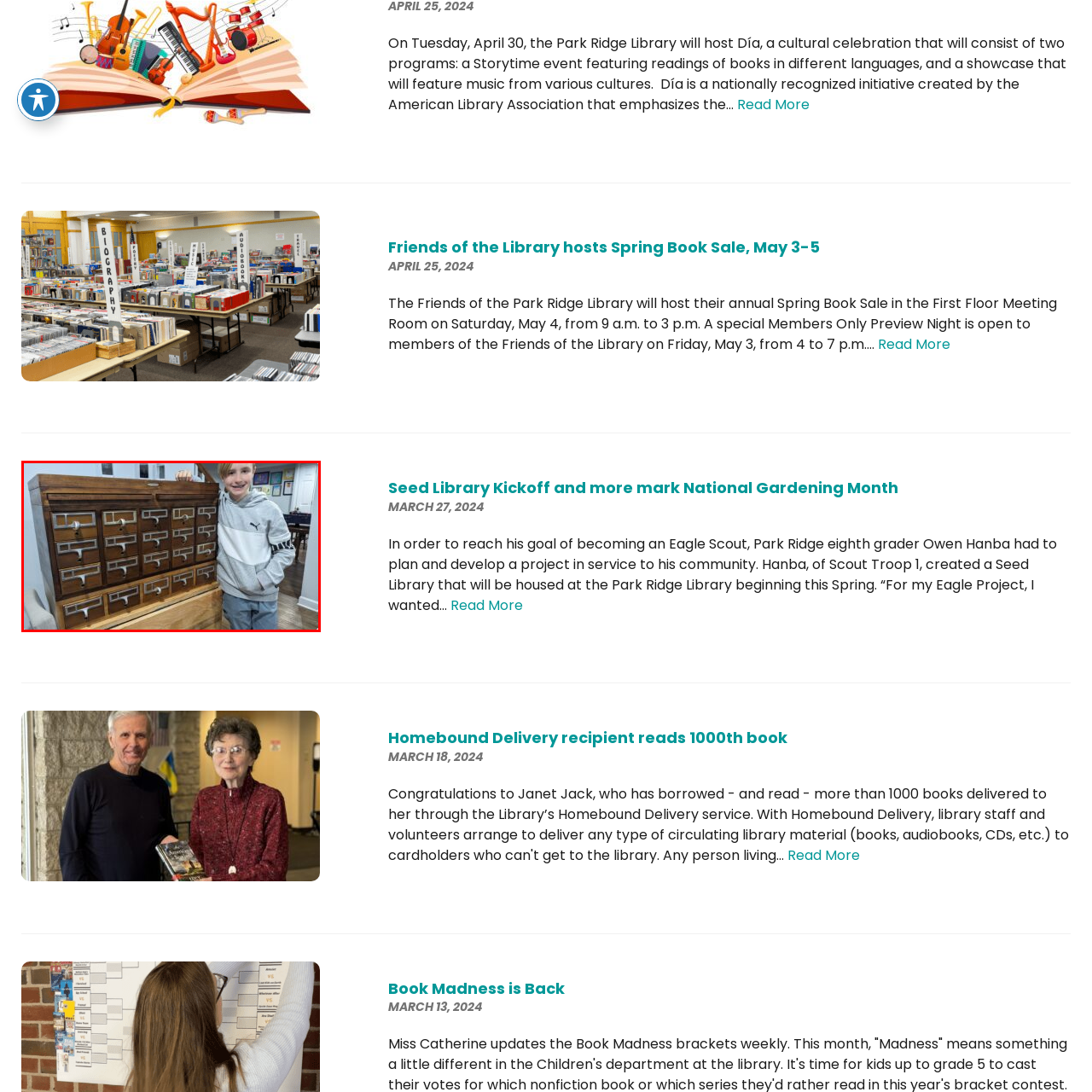Elaborate on the image enclosed by the red box with a detailed description.

In this image, a young boy named Owen Hanba proudly stands beside an antique library card catalog he has refurbished. The wooden card catalog features a rich, dark finish and is adorned with multiple labeled drawers, each designed to hold library cards. Owen, wearing a gray hoodie, is smiling as he leans against the catalog, showcasing his project which will be utilized to store the seed library collection at the Park Ridge Library. This initiative is part of his effort to achieve the rank of Eagle Scout. The background hints at a home environment, suggesting the personal effort and dedication Owen has put into this community service project, which is particularly timely as it aligns with the celebration of National Gardening Month.